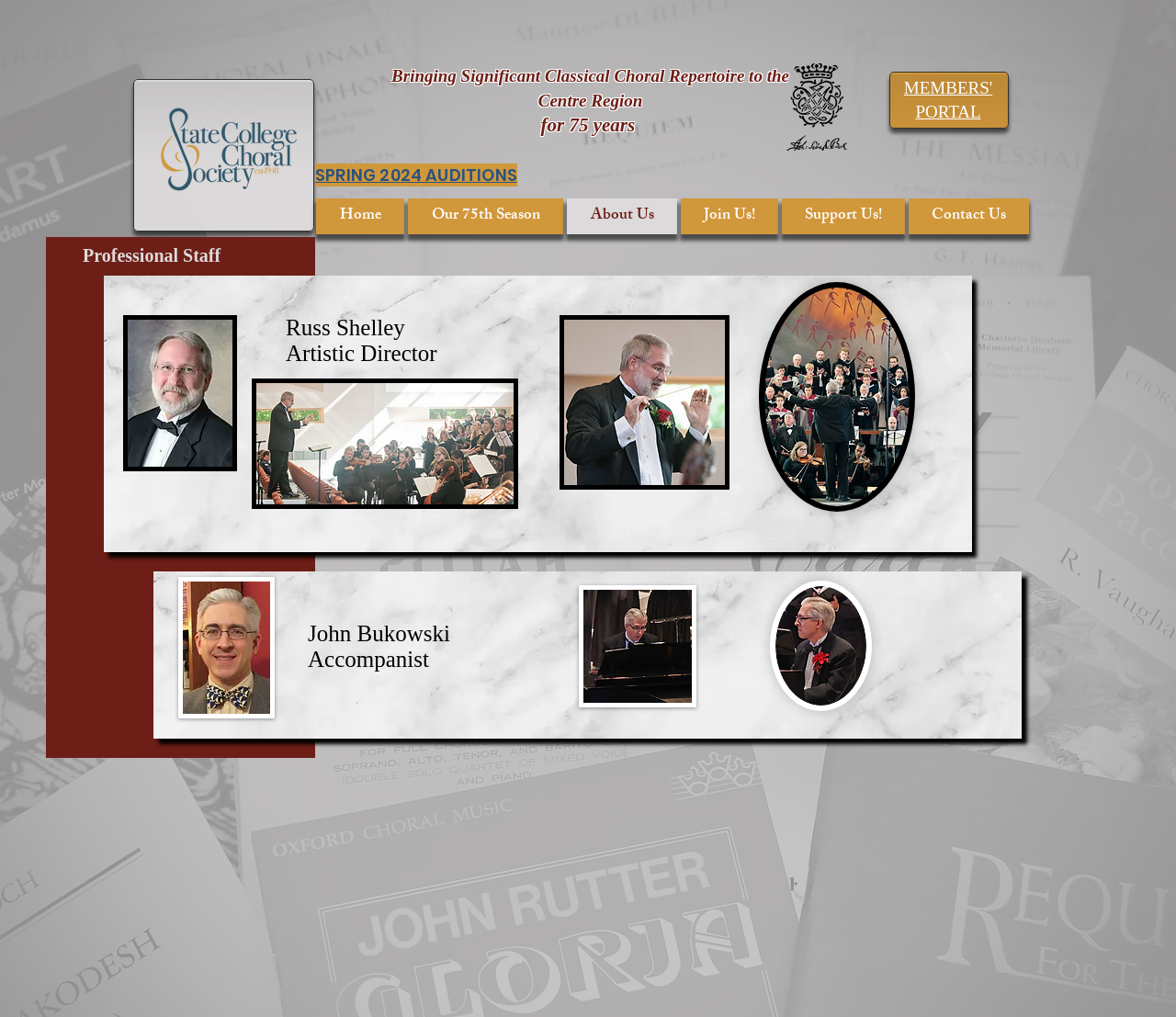Please identify the bounding box coordinates of the area I need to click to accomplish the following instruction: "Learn about SPRING 2024 AUDITIONS".

[0.267, 0.16, 0.441, 0.184]